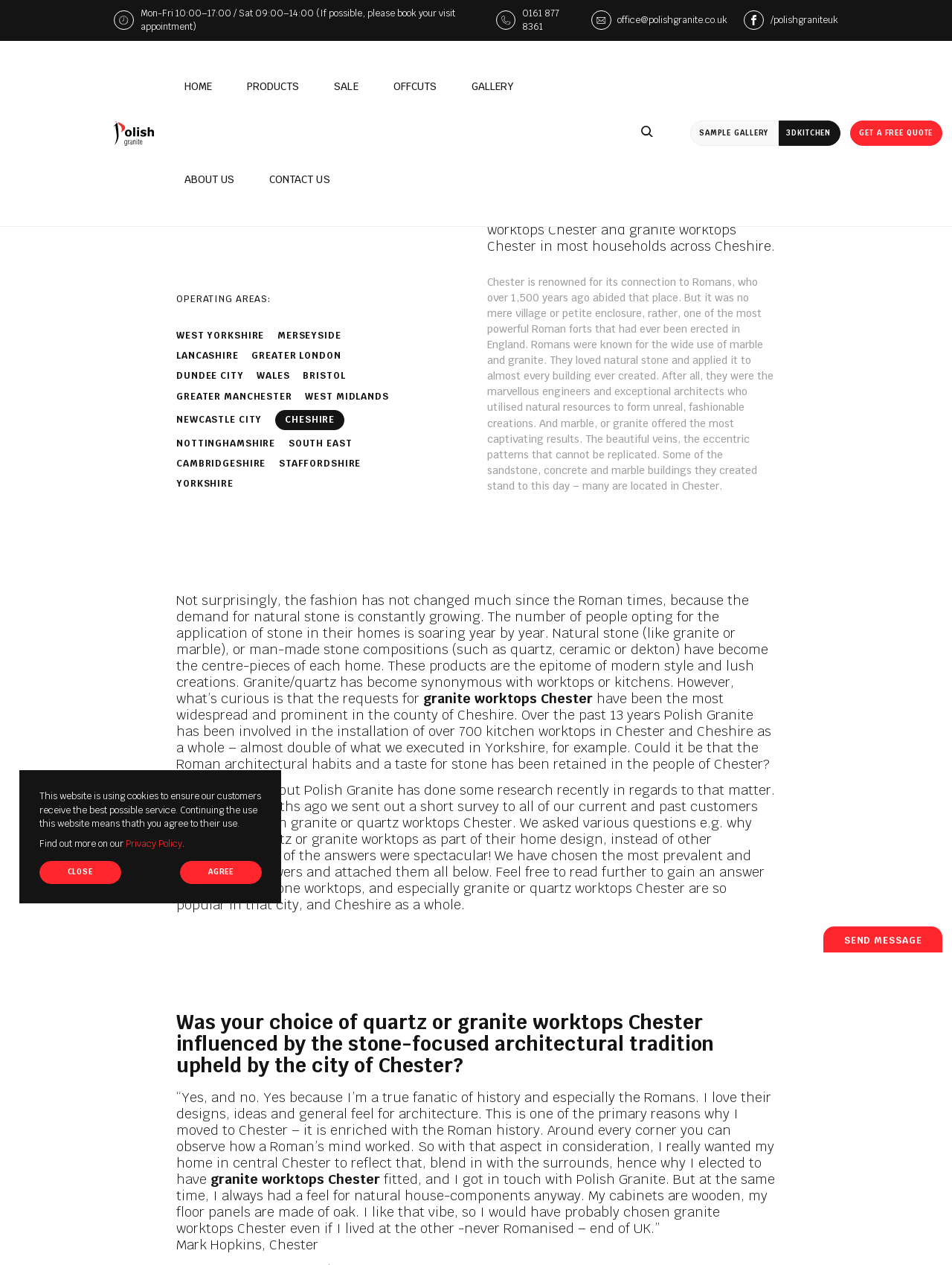Determine the bounding box of the UI element mentioned here: "0161 877 8361". The coordinates must be in the format [left, top, right, bottom] with values ranging from 0 to 1.

[0.521, 0.005, 0.604, 0.027]